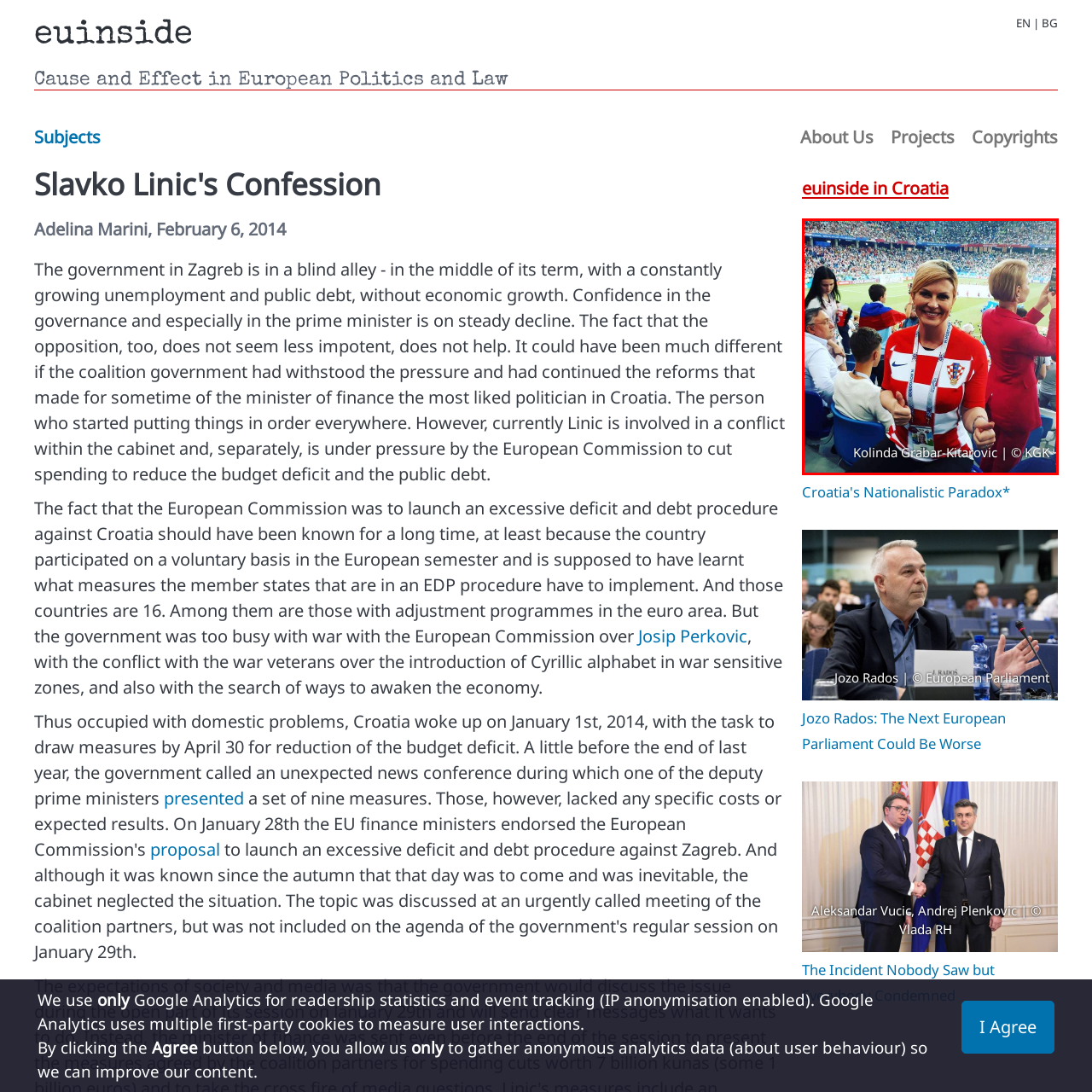Focus on the section marked by the red bounding box and reply with a single word or phrase: What is Kolinda Grabar-Kitarović doing with her hands?

Holding up her thumbs